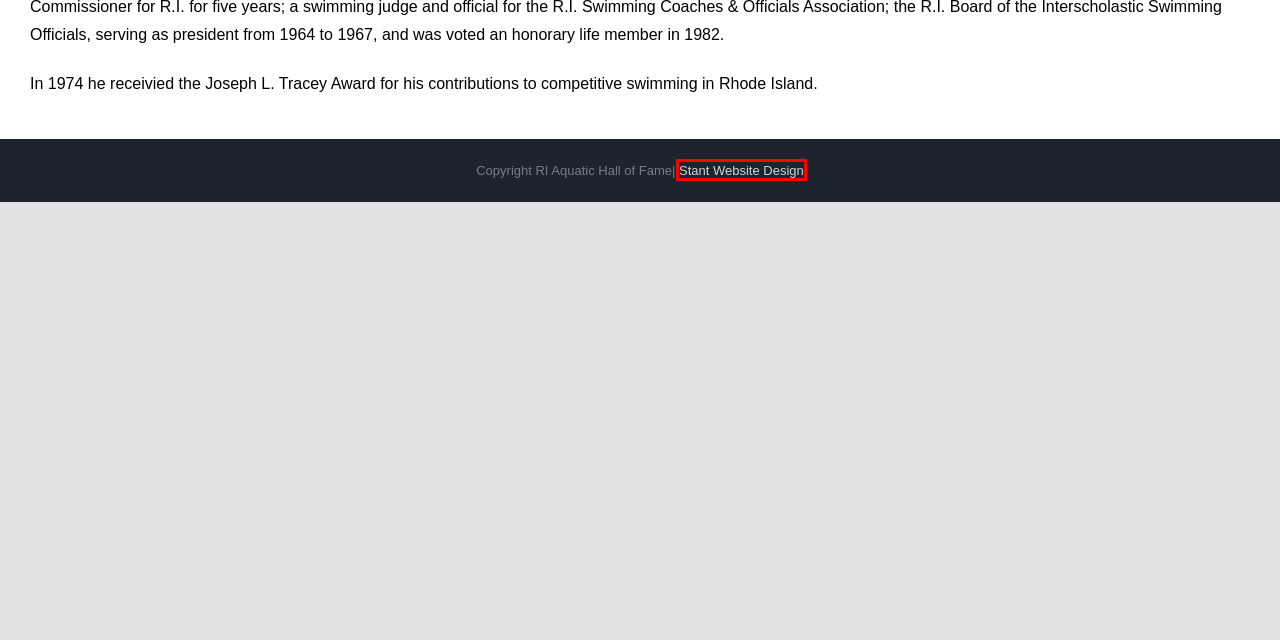You are provided a screenshot of a webpage featuring a red bounding box around a UI element. Choose the webpage description that most accurately represents the new webpage after clicking the element within the red bounding box. Here are the candidates:
A. Contact Us – Rhode Island Aquatic Hall of Fame
B. Past Inductees – Rhode Island Aquatic Hall of Fame
C. Current News – Rhode Island Aquatic Hall of Fame
D. Special Awards – Rhode Island Aquatic Hall of Fame
E. Rhode Island Aquatic Hall of Fame – Official Website RI Aquatic Hall of Fame
F. Board of Directors – Rhode Island Aquatic Hall of Fame
G. RI website designer Stant Web Design
H. Through The Decades – Rhode Island Aquatic Hall of Fame

G